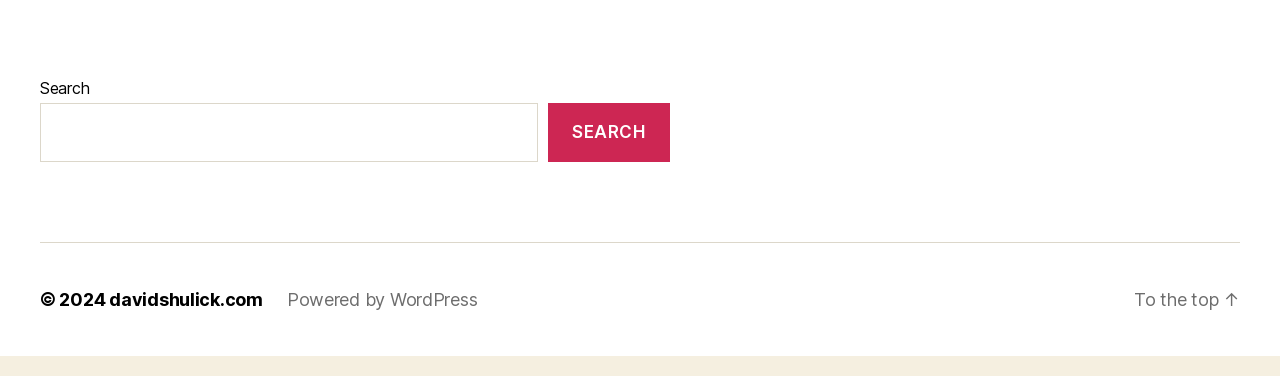What platform is the website built on? Observe the screenshot and provide a one-word or short phrase answer.

WordPress